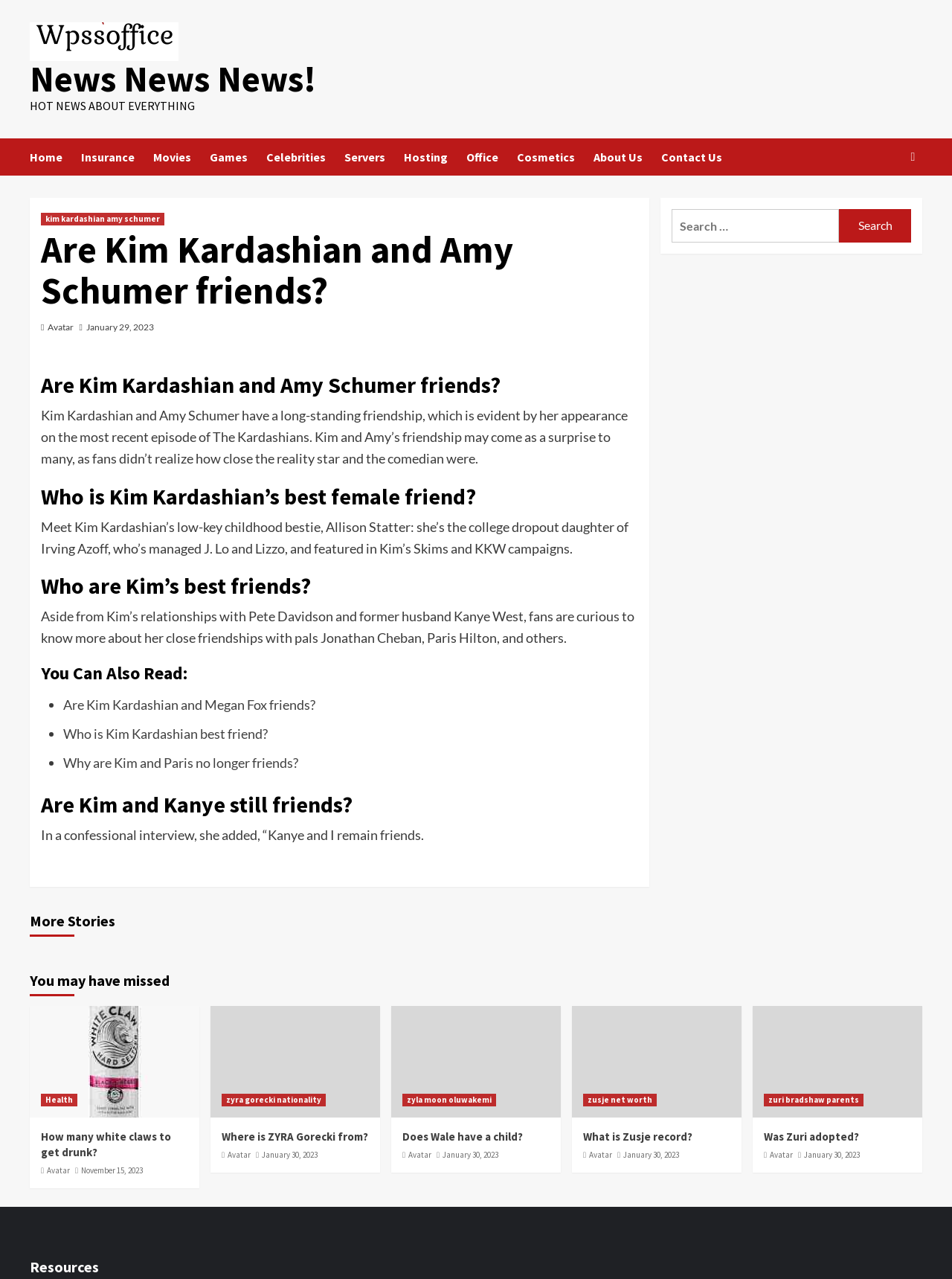Please analyze the image and give a detailed answer to the question:
What is the category of the article?

I determined the category of the article by looking at the navigation links at the top of the webpage, which include 'Home', 'Insurance', 'Movies', 'Games', 'Celebrities', and others. The article's content is about Kim Kardashian and Amy Schumer, which falls under the category of 'Celebrities'.